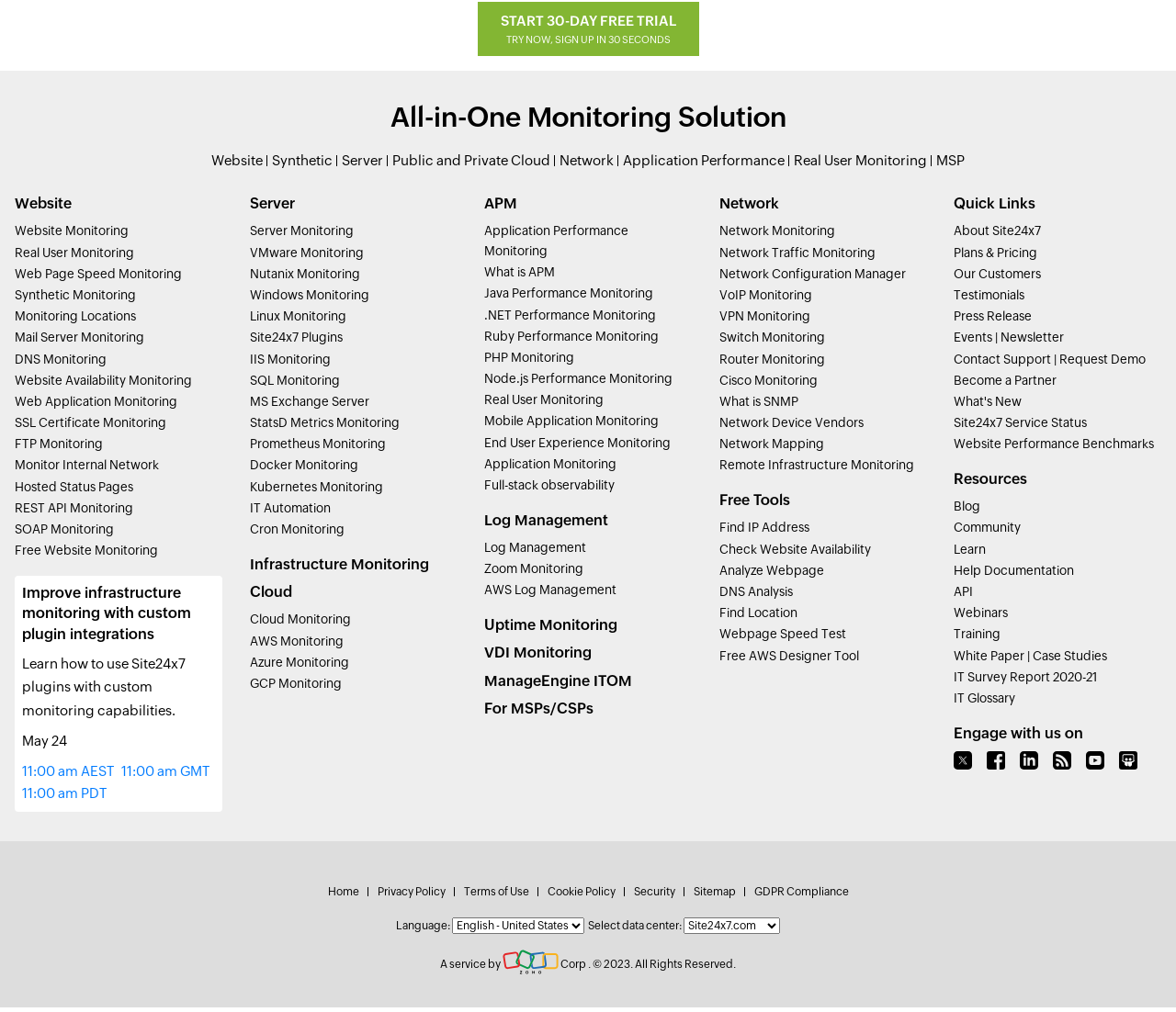What is the main monitoring solution offered?
Please provide a single word or phrase in response based on the screenshot.

All-in-One Monitoring